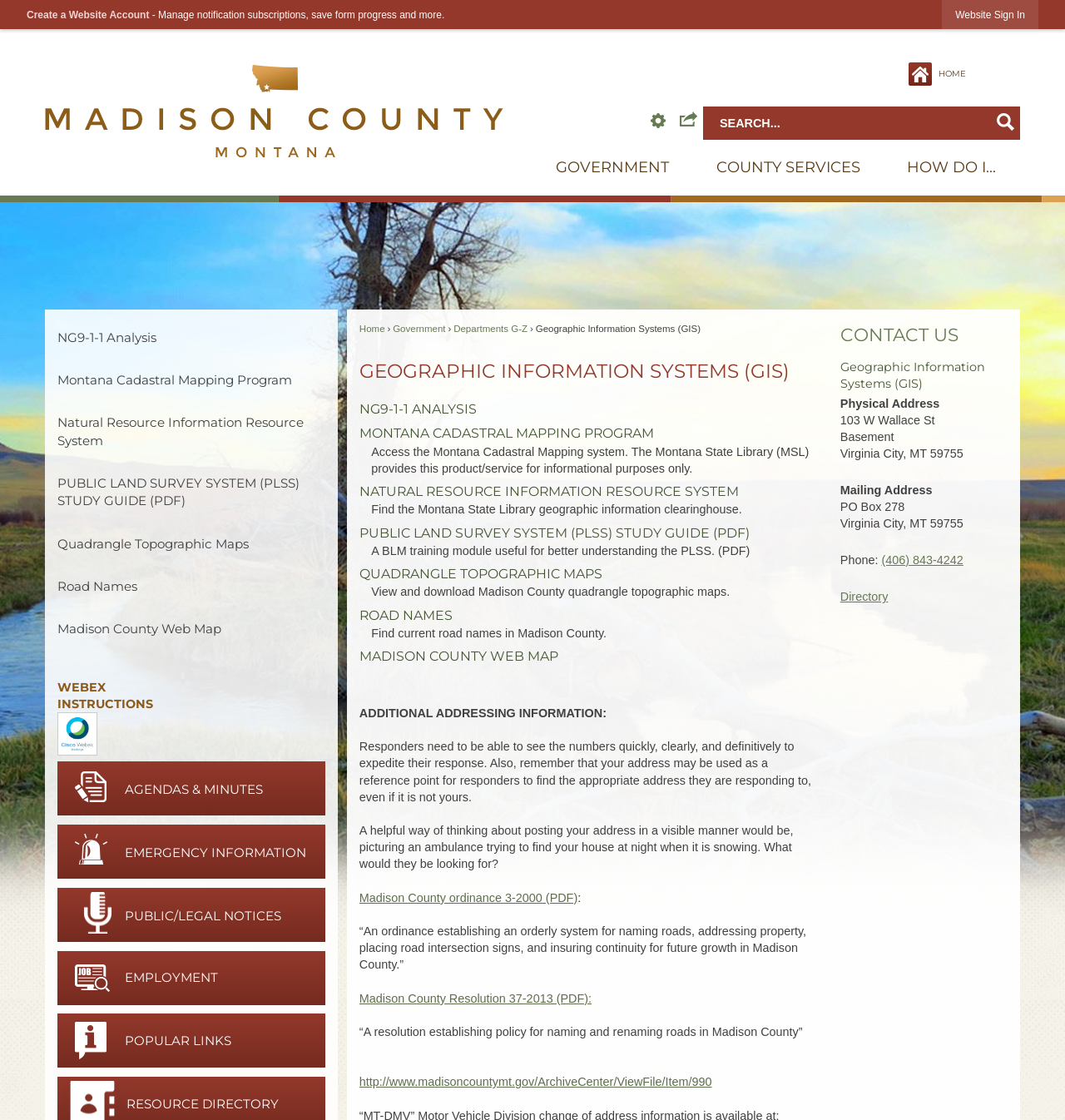Find and provide the bounding box coordinates for the UI element described here: "Montana Cadastral Mapping Program". The coordinates should be given as four float numbers between 0 and 1: [left, top, right, bottom].

[0.337, 0.38, 0.614, 0.394]